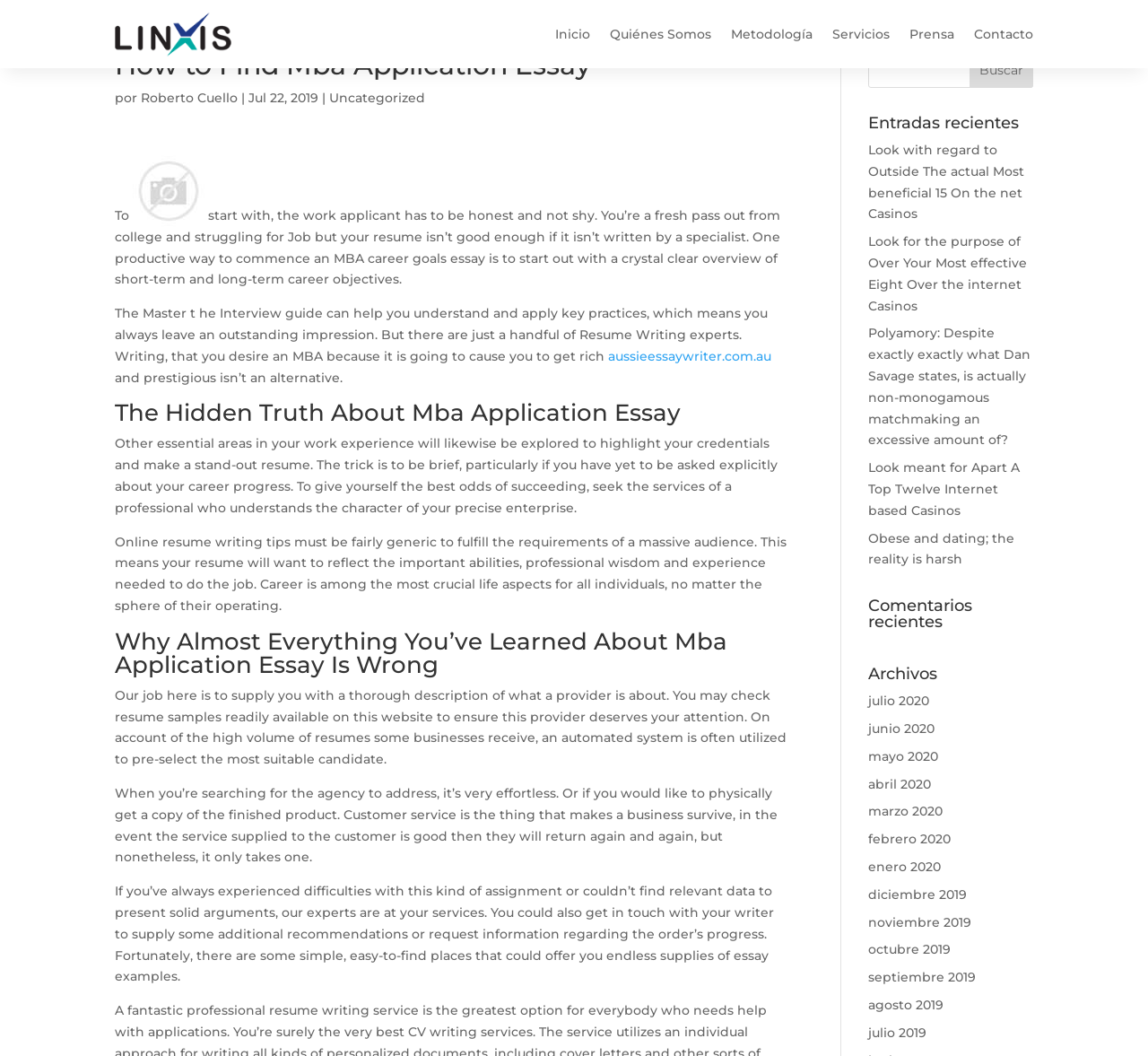Determine the bounding box coordinates of the region to click in order to accomplish the following instruction: "Click the 'resume help' link". Provide the coordinates as four float numbers between 0 and 1, specifically [left, top, right, bottom].

[0.116, 0.196, 0.178, 0.212]